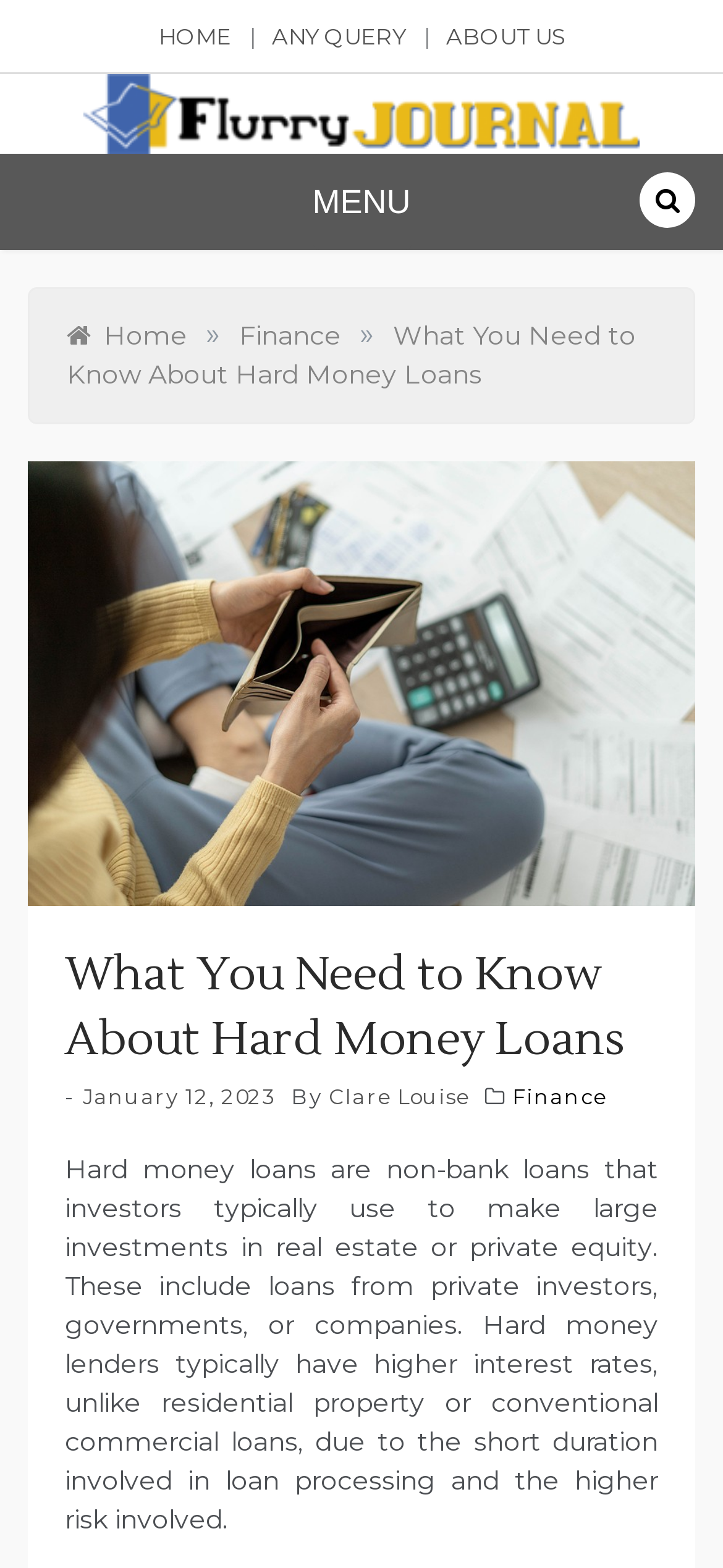Please identify the bounding box coordinates of the element's region that should be clicked to execute the following instruction: "view finance category". The bounding box coordinates must be four float numbers between 0 and 1, i.e., [left, top, right, bottom].

[0.708, 0.691, 0.838, 0.708]